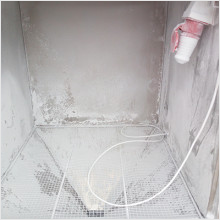What is the likely use of the hose with a red attachment?
Analyze the image and provide a thorough answer to the question.

The hose connected with a red attachment is mounted on the wall, and it is likely used to introduce sand and dust into the chamber, facilitating controlled testing conditions for items such as automotive components and electrical enclosures.